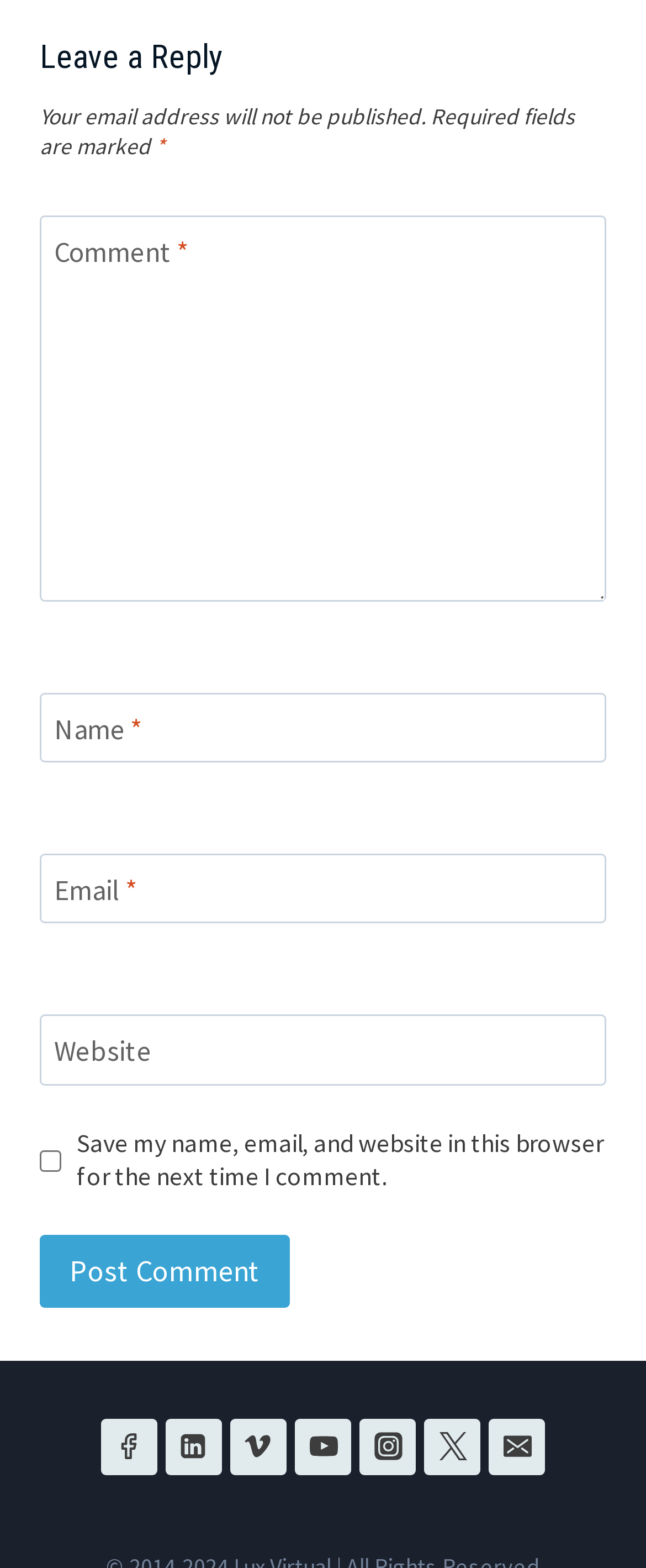Locate the bounding box coordinates of the clickable area needed to fulfill the instruction: "Leave a comment".

[0.062, 0.137, 0.938, 0.384]